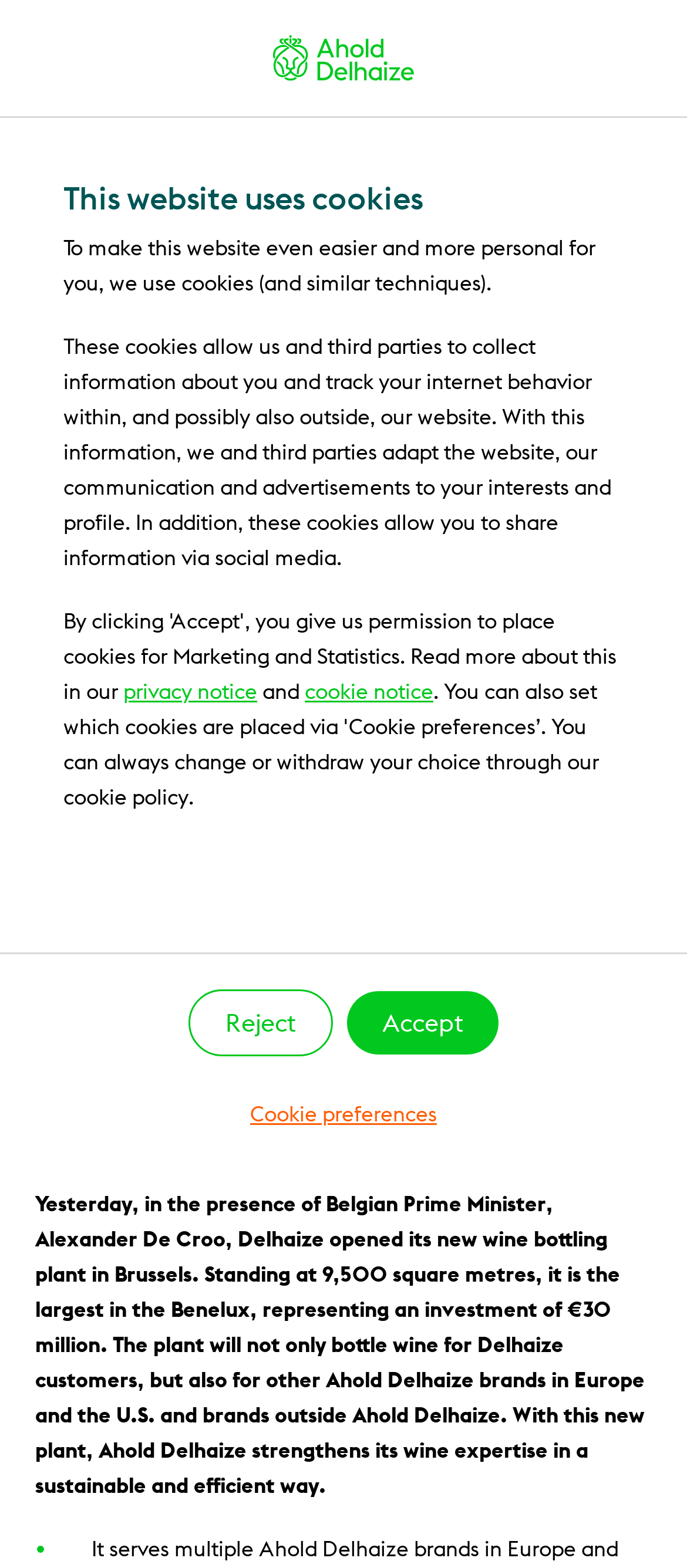Provide the bounding box coordinates of the UI element this sentence describes: "Strategy Day 2024".

[0.103, 0.085, 0.585, 0.126]